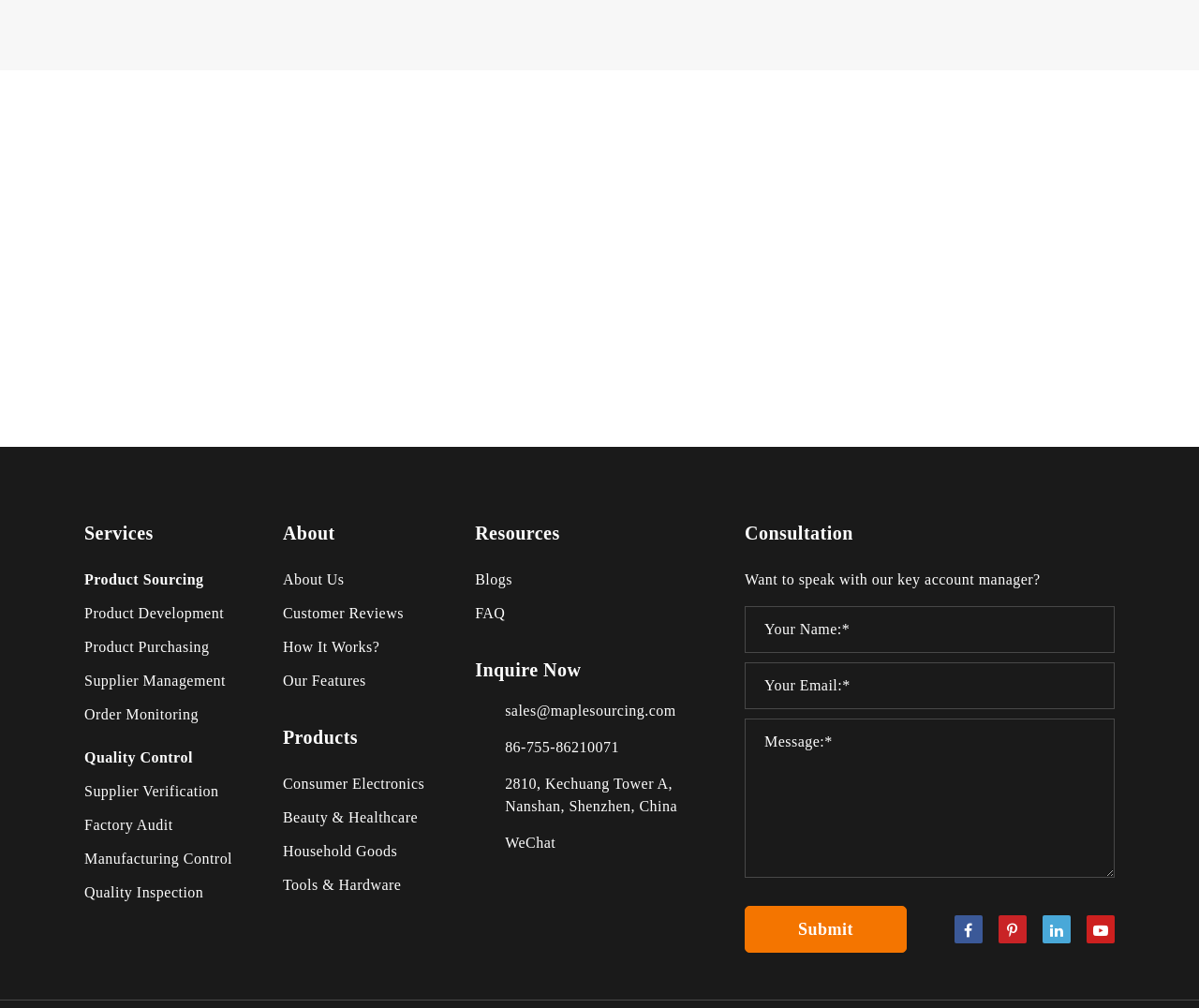Utilize the details in the image to thoroughly answer the following question: How many social media links are available?

By examining the links at the bottom of the webpage, I found that there are four social media links available, which are WeChat and three other unspecified platforms.